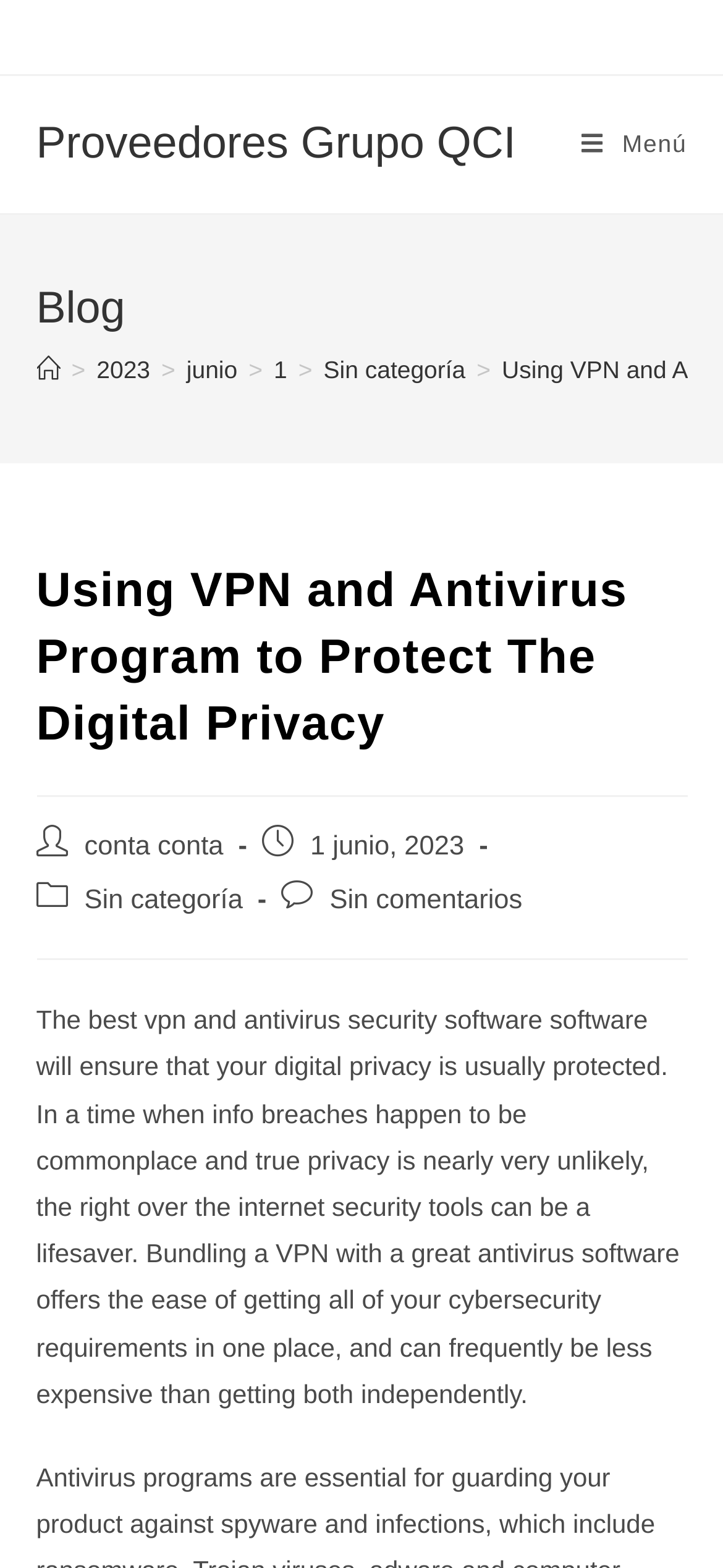Create a detailed narrative describing the layout and content of the webpage.

This webpage is about protecting digital privacy using VPN and antivirus programs. At the top left, there is a link to "Proveedores Grupo QCI". On the top right, there is a link to "Menú en móvil". Below these links, there is a header section with a heading "Blog" and a navigation menu "Migas de pan" that contains links to "Inicio", "2023", "junio", "1", and "Sin categoría". 

Below the navigation menu, there is another header section with a heading "Using VPN and Antivirus Program to Protect The Digital Privacy". This section also contains information about the author of the entry, the publication date, and the category of the entry. 

The main content of the webpage is a paragraph of text that discusses the importance of using VPN and antivirus software to protect digital privacy. It explains that bundling a VPN with antivirus software can provide ease and cost-effectiveness in meeting cybersecurity needs.